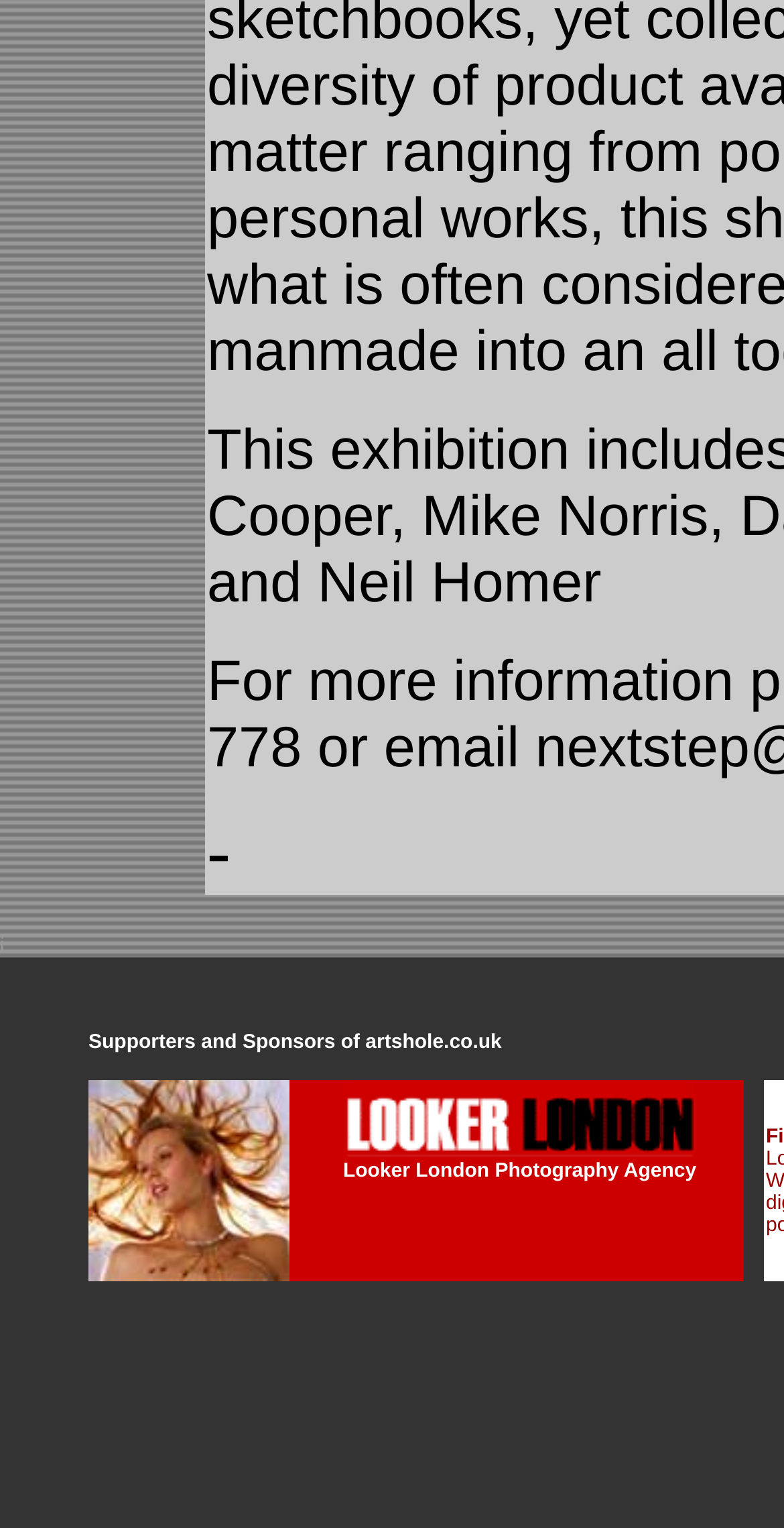Identify the bounding box coordinates for the UI element described by the following text: "Looker London Photography Agency". Provide the coordinates as four float numbers between 0 and 1, in the format [left, top, right, bottom].

[0.438, 0.76, 0.888, 0.774]